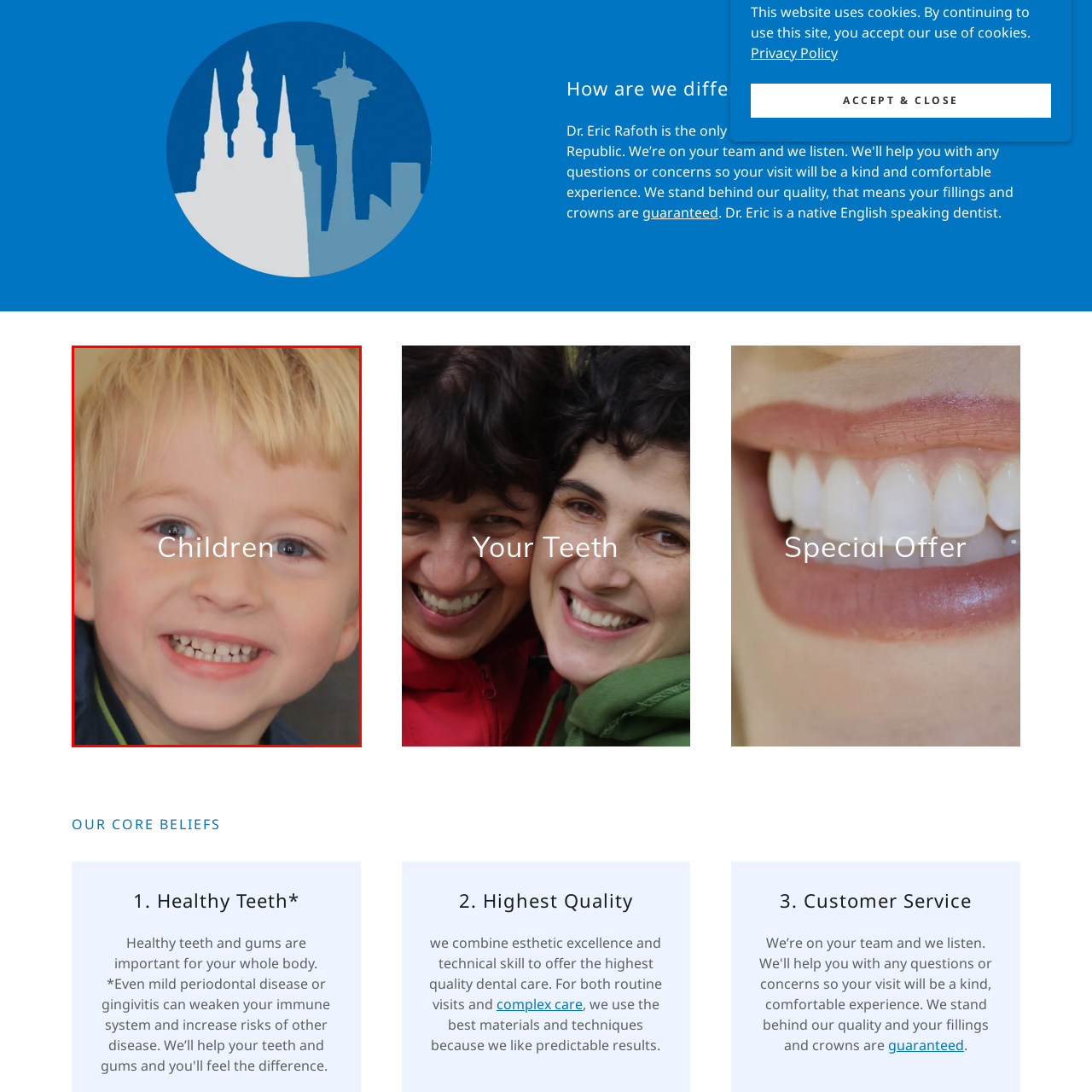Provide a comprehensive description of the image highlighted within the red bounding box.

The image features a cheerful child with blond hair, smiling brightly. The background appears soft and neutral, emphasizing the child's joyful expression. Overlaying the image is the word "Children," signifying the focus on youth in the context of dental care. This visual connection highlights the importance of instilling positive dental experiences in children, fostering their confidence and comfort during dental visits. The image suggests a warm and inviting environment, ideal for young patients, underlining a commitment to ensuring that dental care is a positive experience for kids.